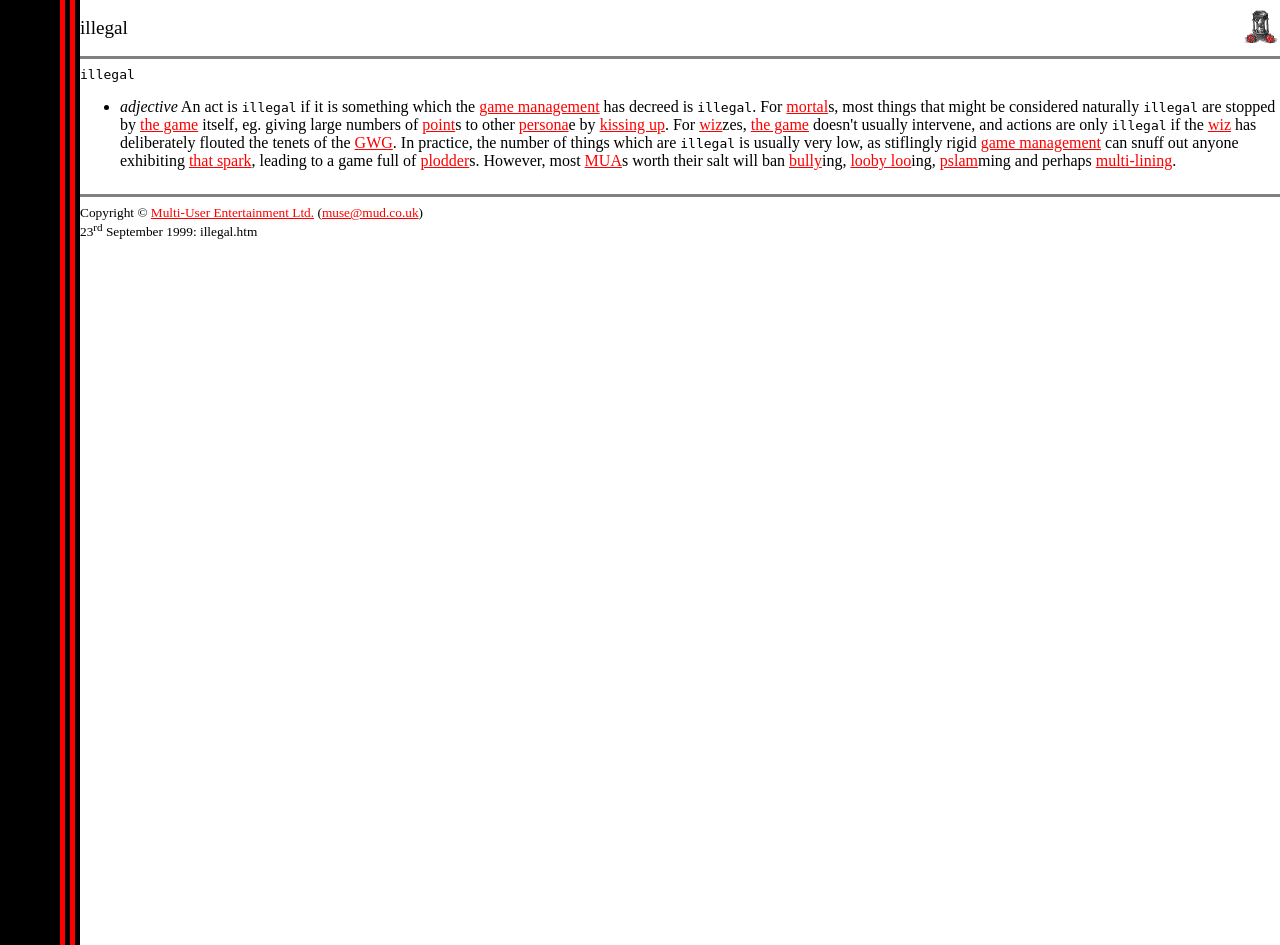What is an illegal act in the game?
Could you answer the question with a detailed and thorough explanation?

According to the webpage, an illegal act in the game is when a wiz deliberately flouts the tenets of the GWG, which is a rare occurrence.